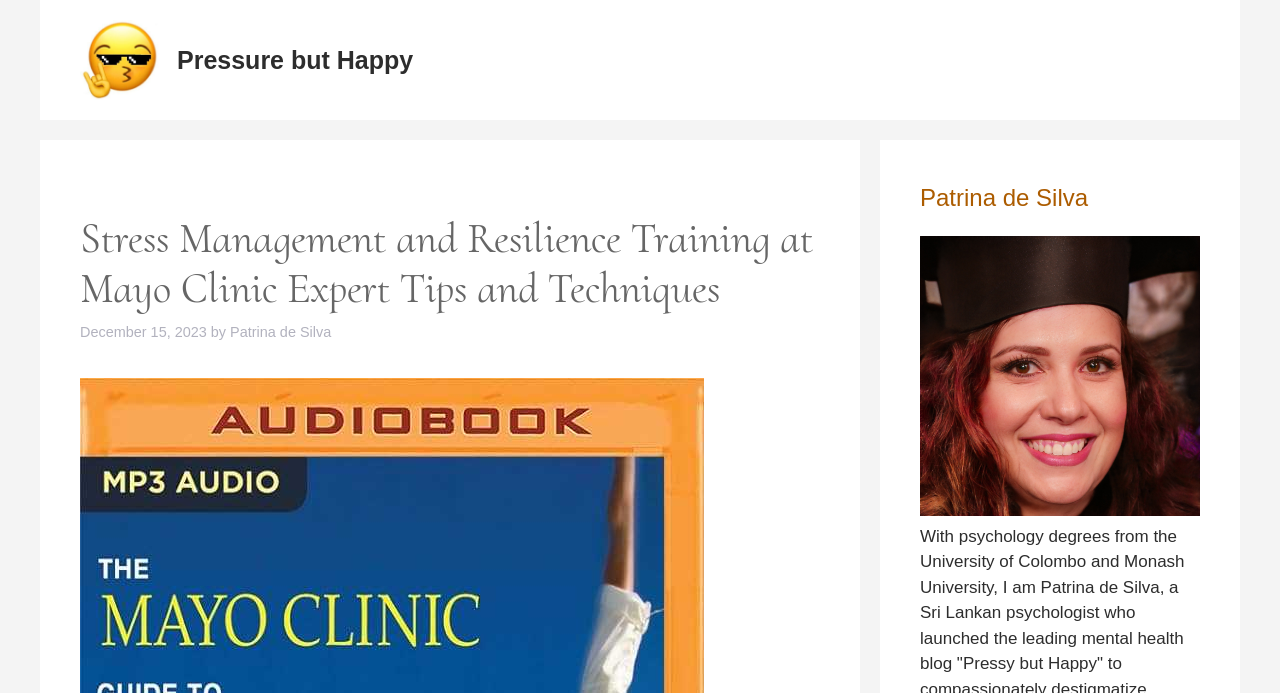Create a detailed summary of all the visual and textual information on the webpage.

The webpage is about stress management and resilience training at Mayo Clinic, offering expert tips and techniques. At the top of the page, there is a banner with the site's name, accompanied by a small image and two links with the text "Pressure but Happy". 

Below the banner, there is a main heading that reads "Stress Management and Resilience Training at Mayo Clinic Expert Tips and Techniques". This heading is followed by a time stamp indicating the date "December 15, 2023", and the author's name "Patrina de Silva" with a link to her profile.

On the right side of the page, there is a section with a heading "Patrina de Silva" and a link to her profile. Below this section, there is another link with an image, but no text description is provided.

Overall, the webpage appears to be an article or blog post about stress management and resilience training, with the author's information and a relevant image on the right side.